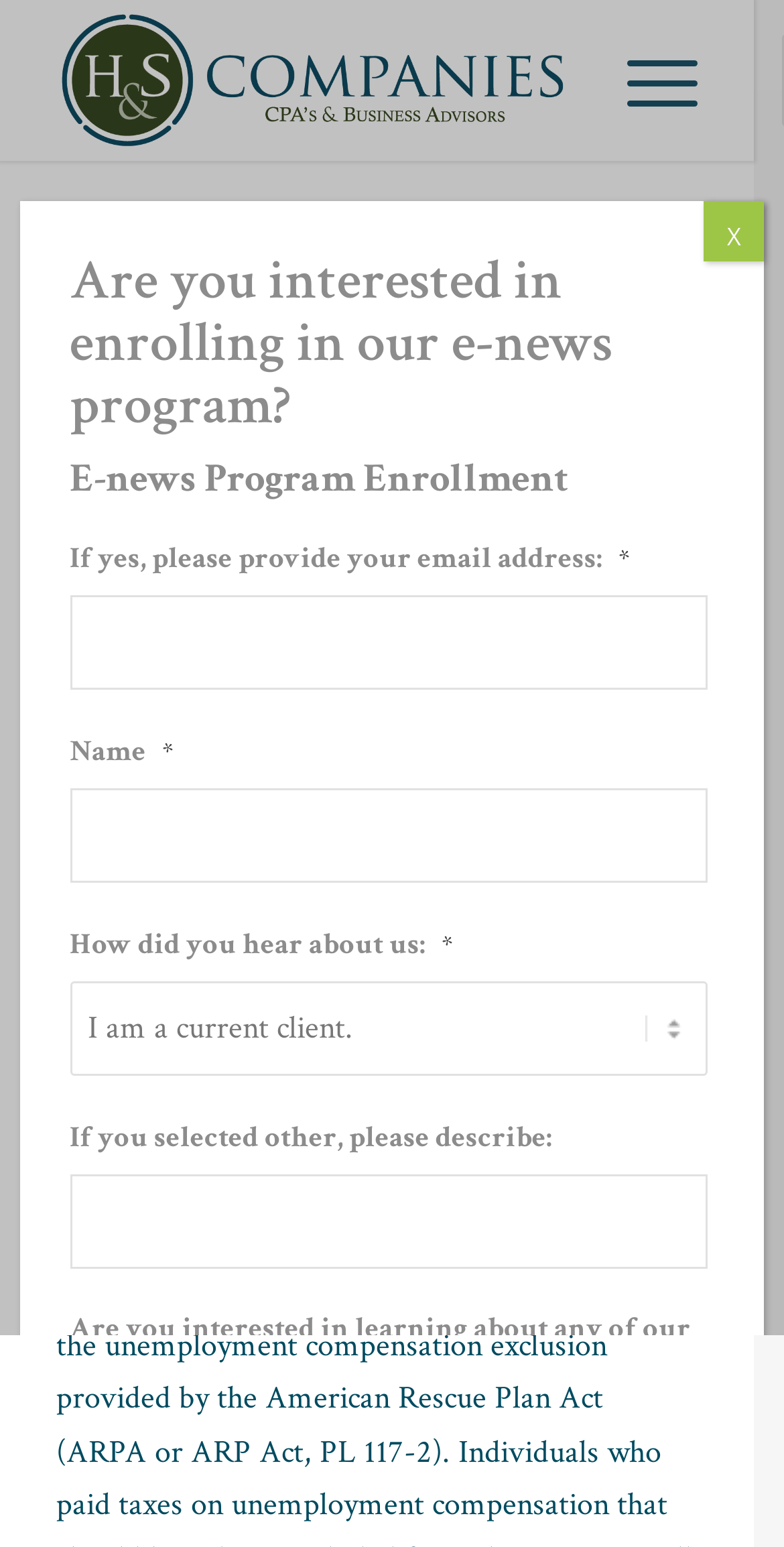Provide the bounding box coordinates of the section that needs to be clicked to accomplish the following instruction: "Click the IRS Reviews Tax Returns link."

[0.072, 0.169, 0.761, 0.302]